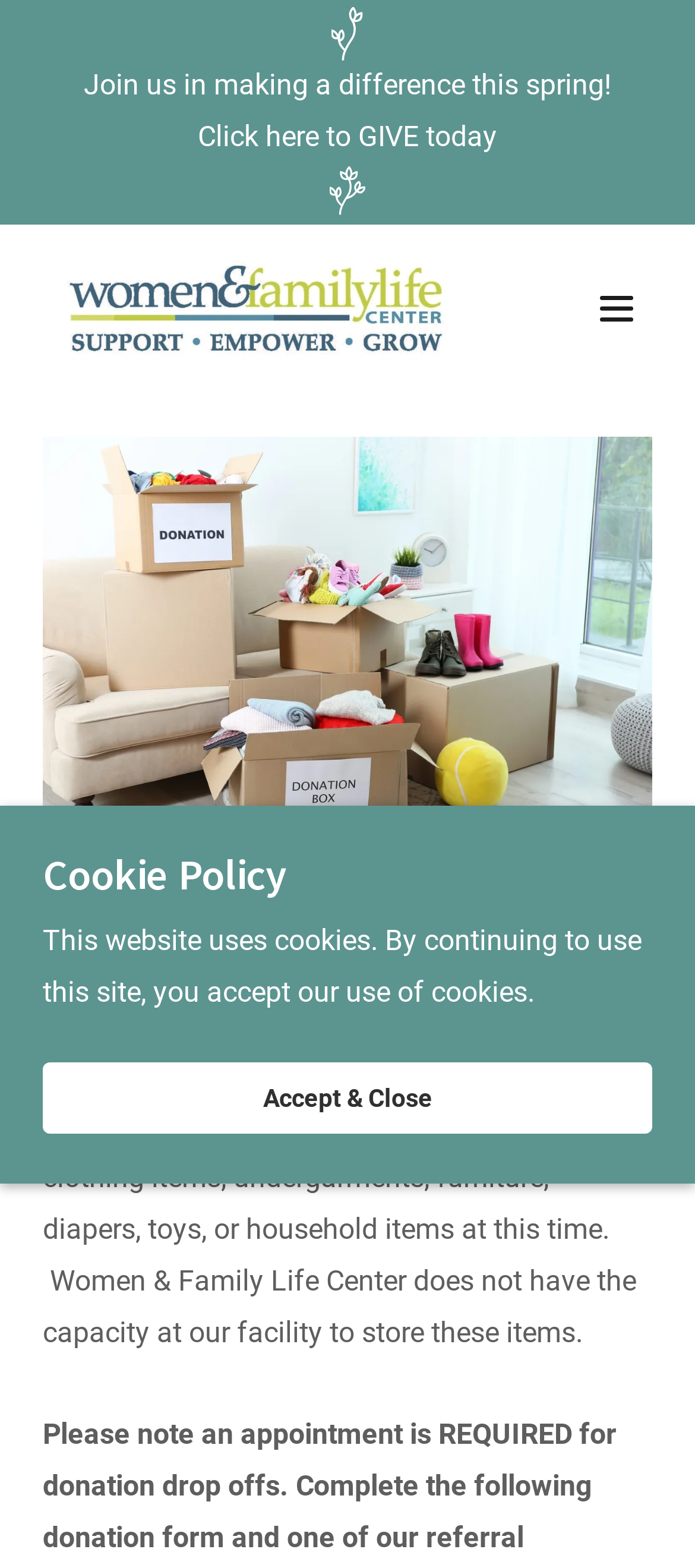Offer an extensive depiction of the webpage and its key elements.

The webpage is about in-kind donations, specifically for the Women & Family Life Center. At the top, there is a prominent call-to-action link that encourages visitors to "GIVE today" with a brief description and two small images on either side. Below this, there is a link to the Women & Family Life Center with an accompanying image.

On the top right, there is a hamburger site navigation icon, which is a button that can be expanded to reveal a menu. 

The main content of the page is divided into sections. The first section has a heading that thanks visitors for their interest in donating to the Women & Family Life Center. Below this, there is a paragraph of text that explains what items are not being accepted for donation at this time, citing the center's limited storage capacity.

Above this section, there is a large image that spans most of the width of the page. Further down, there is a section with a heading about the website's cookie policy, which is accompanied by a brief description and a link to "Accept & Close". 

At the bottom right of the page, there is another image. Overall, the page has a total of five images, three links, two headings, and three blocks of text.